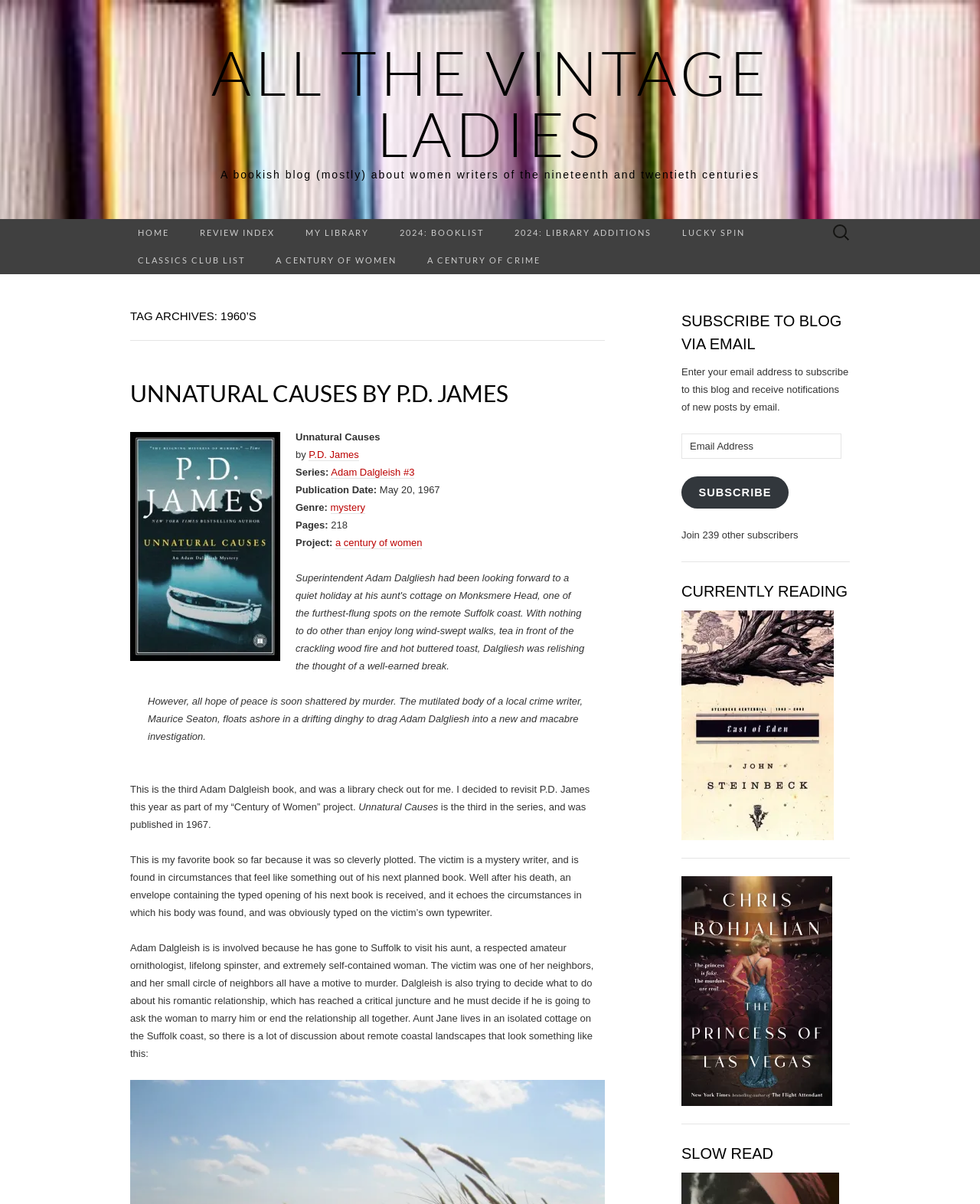Calculate the bounding box coordinates of the UI element given the description: "Unnatural Causes by P.D. James".

[0.133, 0.315, 0.519, 0.338]